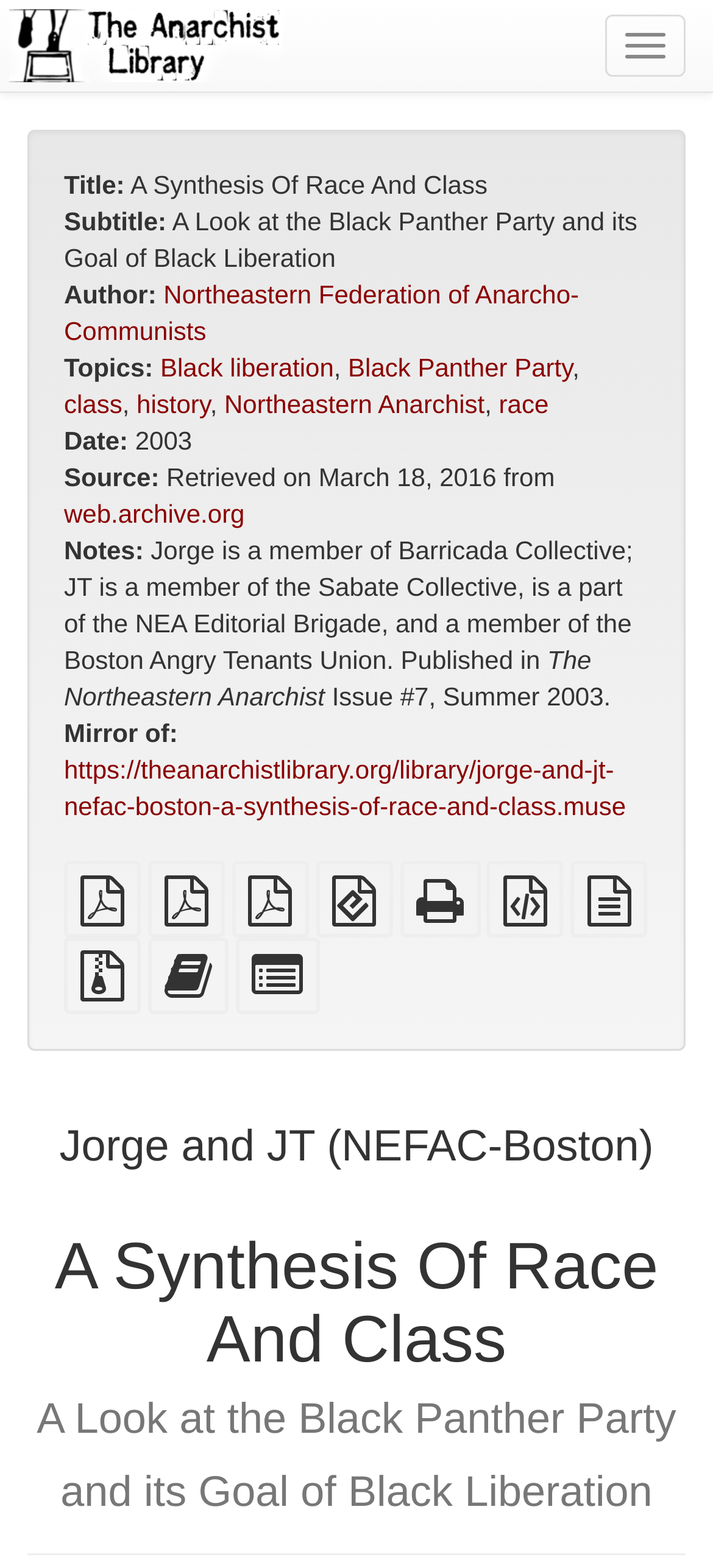Please identify the bounding box coordinates for the region that you need to click to follow this instruction: "Read about Black liberation".

[0.225, 0.225, 0.468, 0.244]